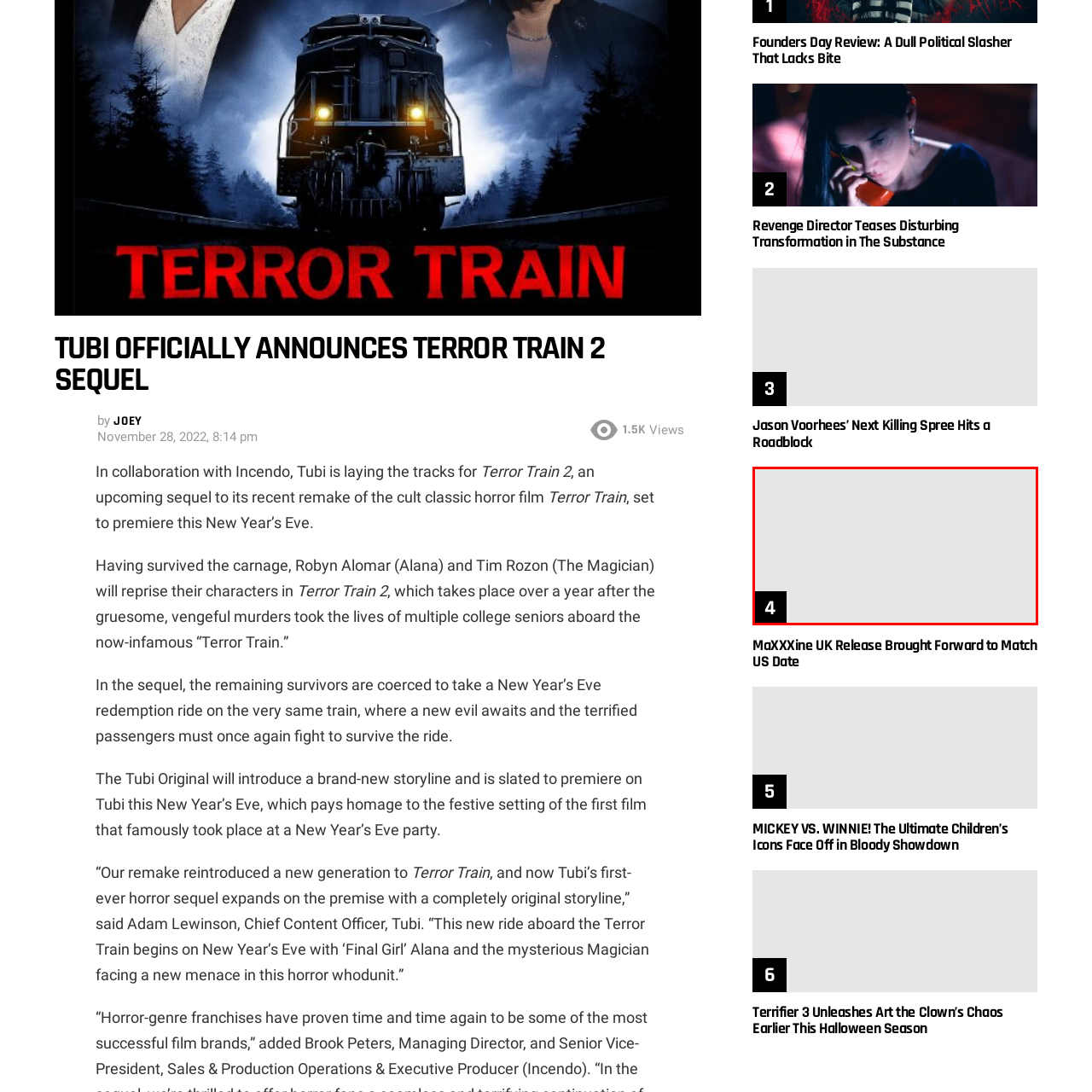View the image within the red box and answer the following question with a concise word or phrase:
In which country has the release date of MaXXXine been brought forward?

UK